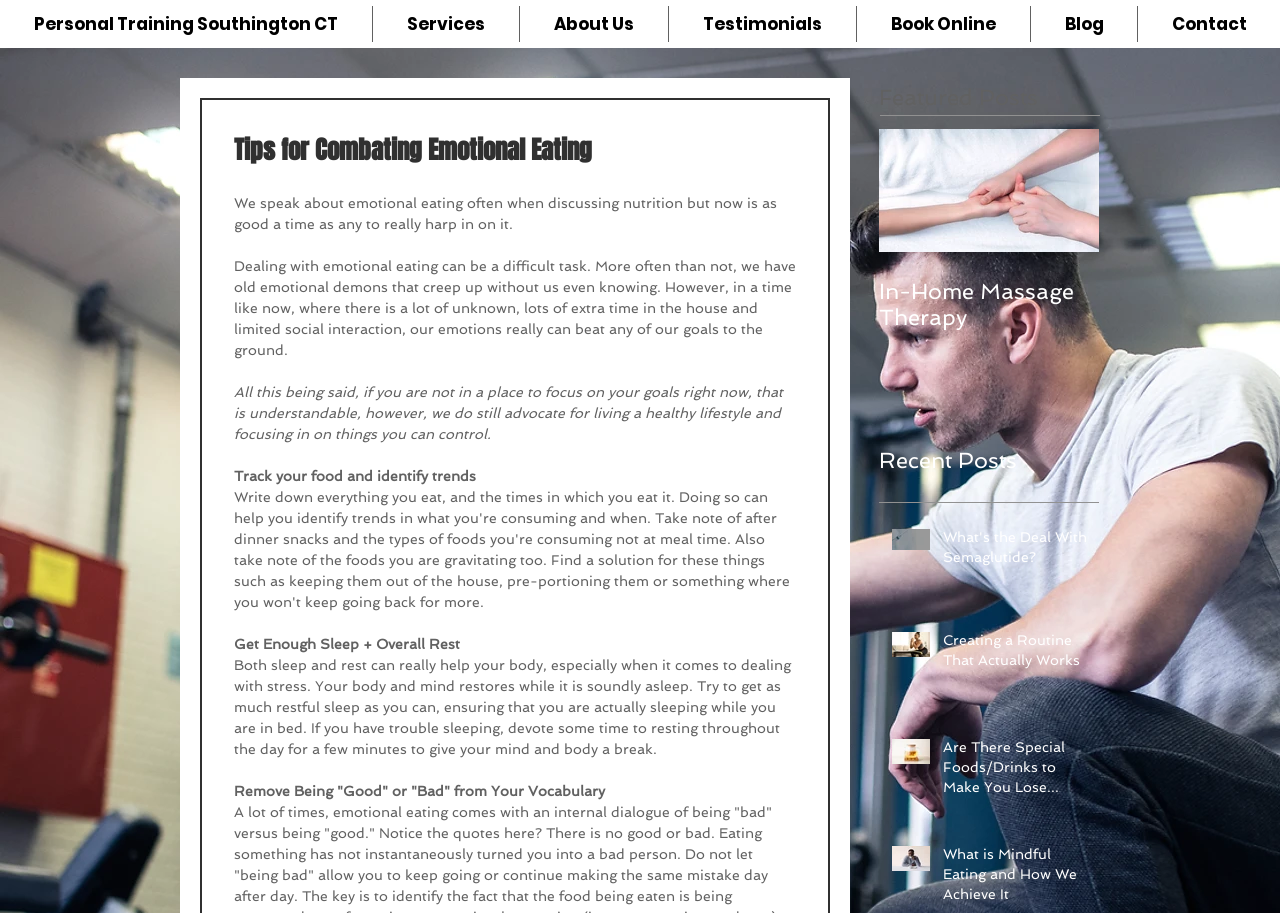Generate a comprehensive description of the contents of the webpage.

This webpage is about tips for combating emotional eating. At the top, there is a navigation bar with 7 links: "Personal Training Southington CT", "Services", "About Us", "Testimonials", "Book Online", "Blog", and "Contact". Below the navigation bar, there is a heading "Tips for Combating Emotional Eating" followed by a series of paragraphs discussing the challenges of emotional eating and the importance of living a healthy lifestyle. 

The paragraphs are divided into sections with headings such as "Track your food and identify trends", "Get Enough Sleep + Overall Rest", and "Remove Being 'Good' or 'Bad' from Your Vocabulary". These sections provide advice on how to deal with emotional eating.

On the right side of the page, there are two sections: "Featured Posts" and "Recent Posts". The "Featured Posts" section has one post, "In-Home Massage Therapy", with an image and a link to the post. The "Recent Posts" section has three posts: "What's the Deal With Semaglutide?", "Creating a Routine That Actually Works", and "Are There Special Foods/Drinks to Make You Lose Weight?", each with an image and a link to the post. There is also a fourth post, "What is Mindful Eating and How We Achieve It", with an image and a link, but it is positioned below the other three posts.